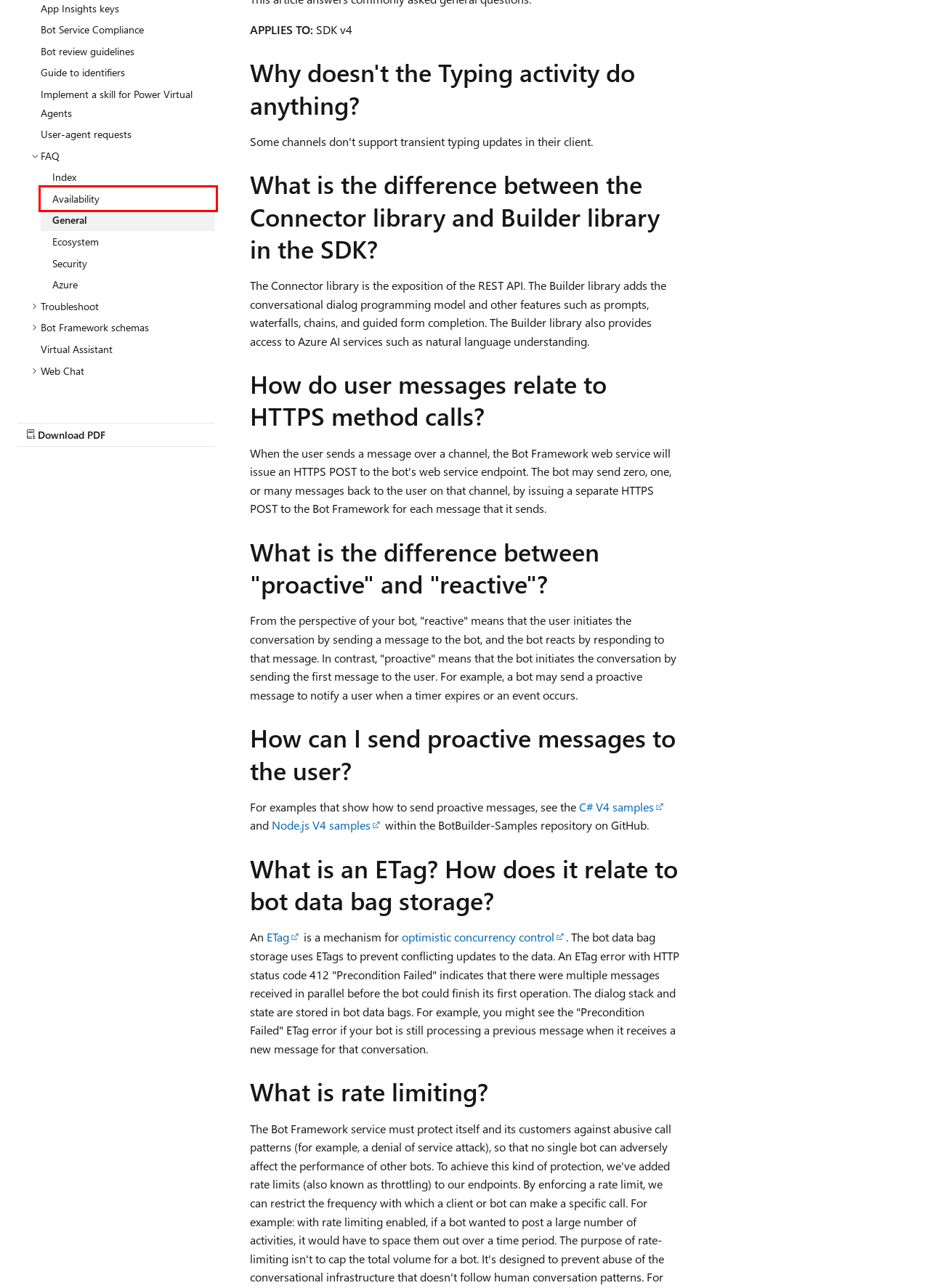Examine the screenshot of a webpage with a red bounding box around an element. Then, select the webpage description that best represents the new page after clicking the highlighted element. Here are the descriptions:
A. Bot review guidelines - Bot Service | Microsoft Learn
B. Bot Framework Availability Frequently Asked Questions - Bot Service | Microsoft Learn
C. Bot Framework User-Agent requests - Bot Service | Microsoft Learn
D. Bot Framework Security and Privacy Frequently Asked Questions - Bot Service | Microsoft Learn
E. Virtual Assistant overview - Bot Service | Microsoft Learn
F. Bot Framework Frequently Asked Questions Index - Bot Service | Microsoft Learn
G. Bot Framework Ecosystem Frequently Asked Questions - Bot Service | Microsoft Learn
H. Compliance in Azure AI Bot Service - Bot Service | Microsoft Learn

B